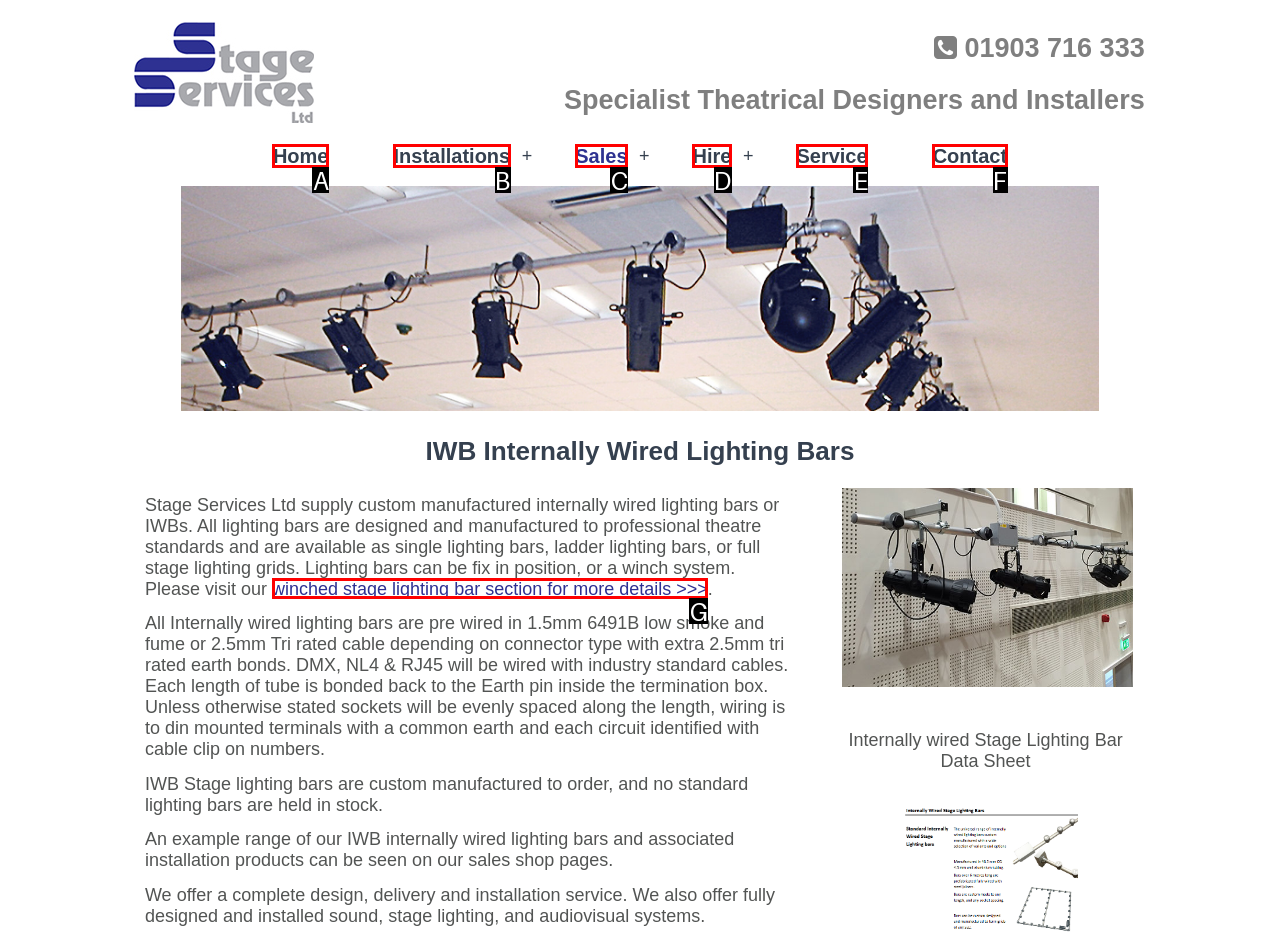Using the description: Installations
Identify the letter of the corresponding UI element from the choices available.

B